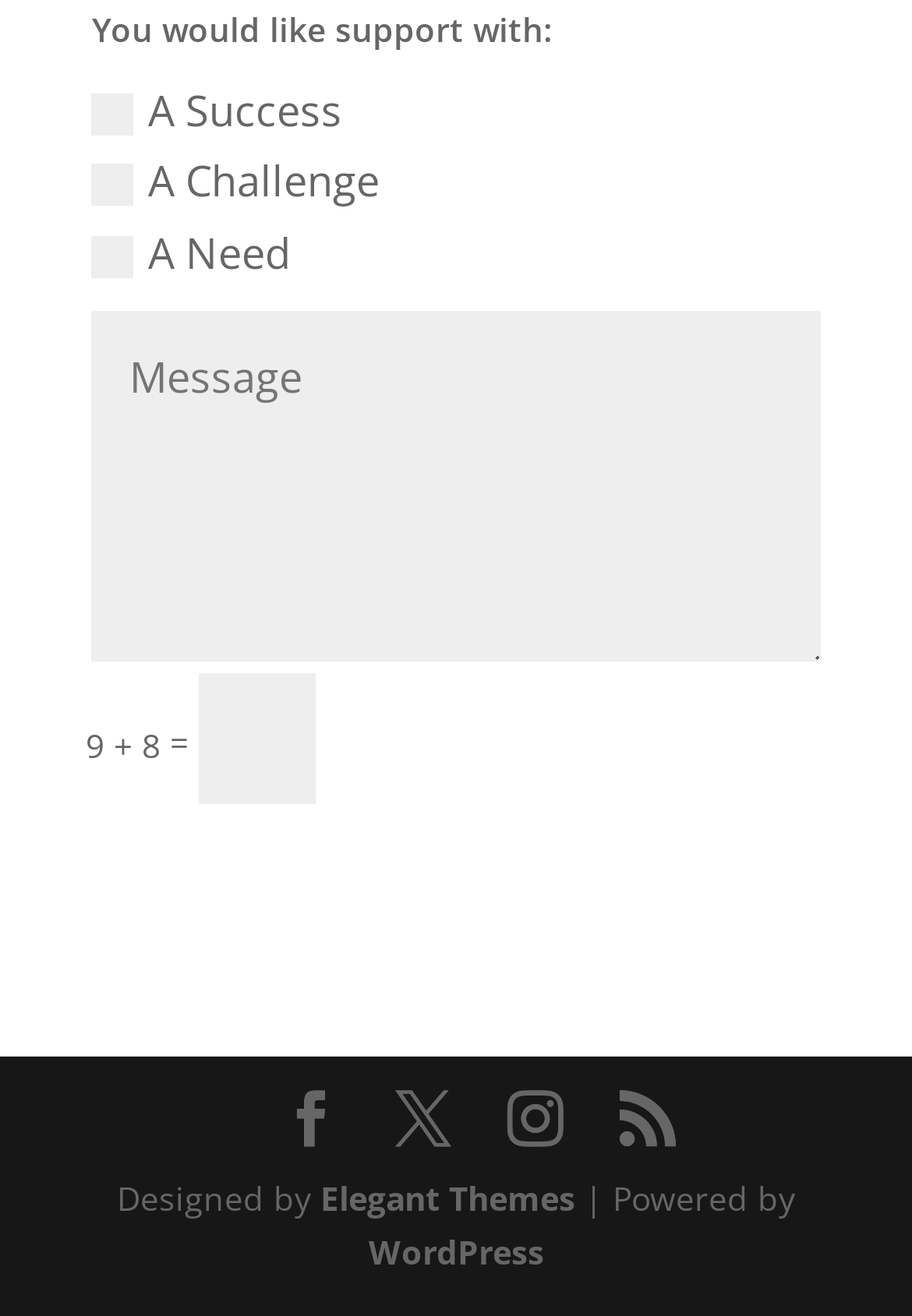Provide a short answer to the following question with just one word or phrase: What is the first option for support?

A Success